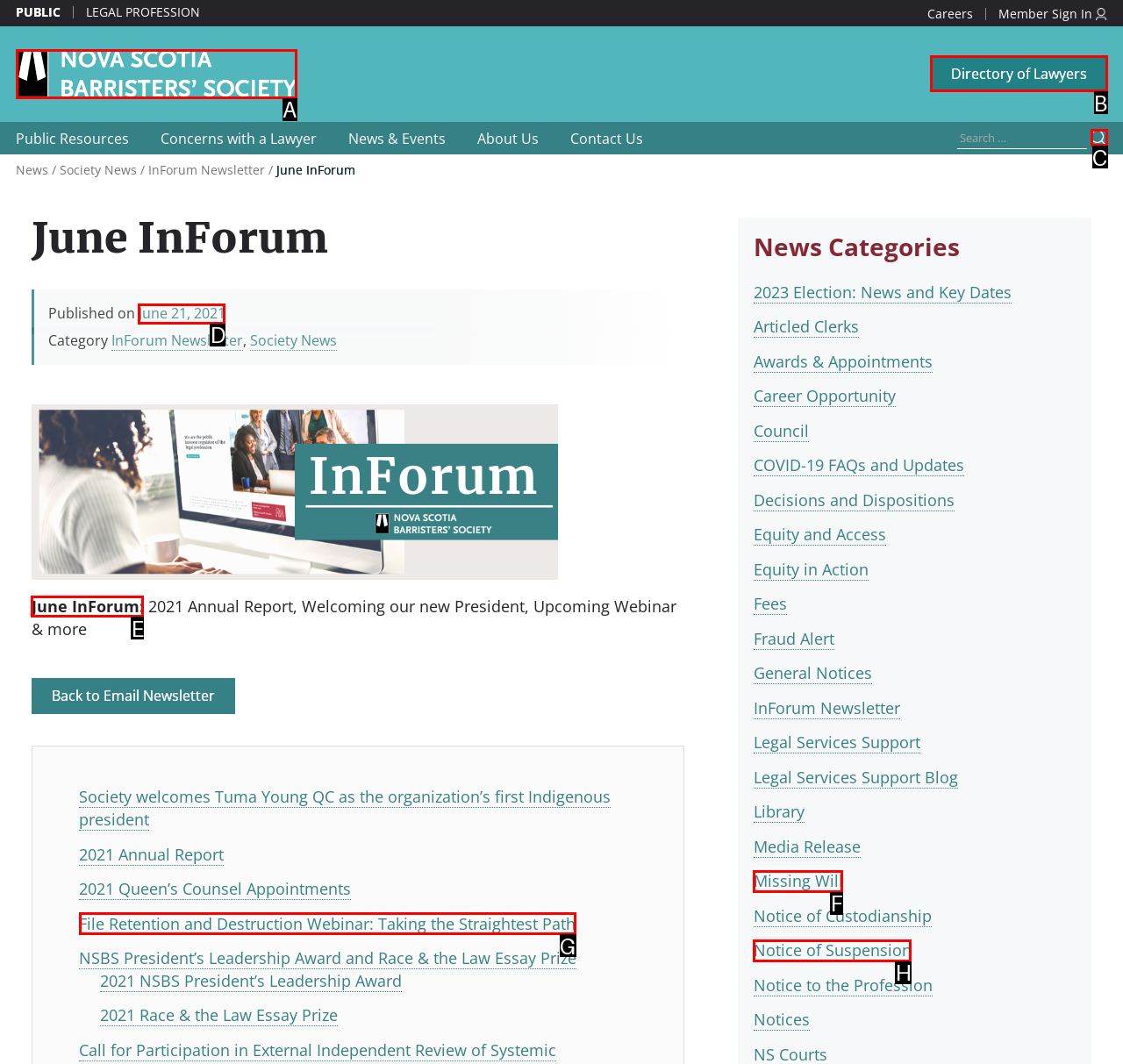Determine the HTML element to be clicked to complete the task: Read the June InForum newsletter. Answer by giving the letter of the selected option.

E